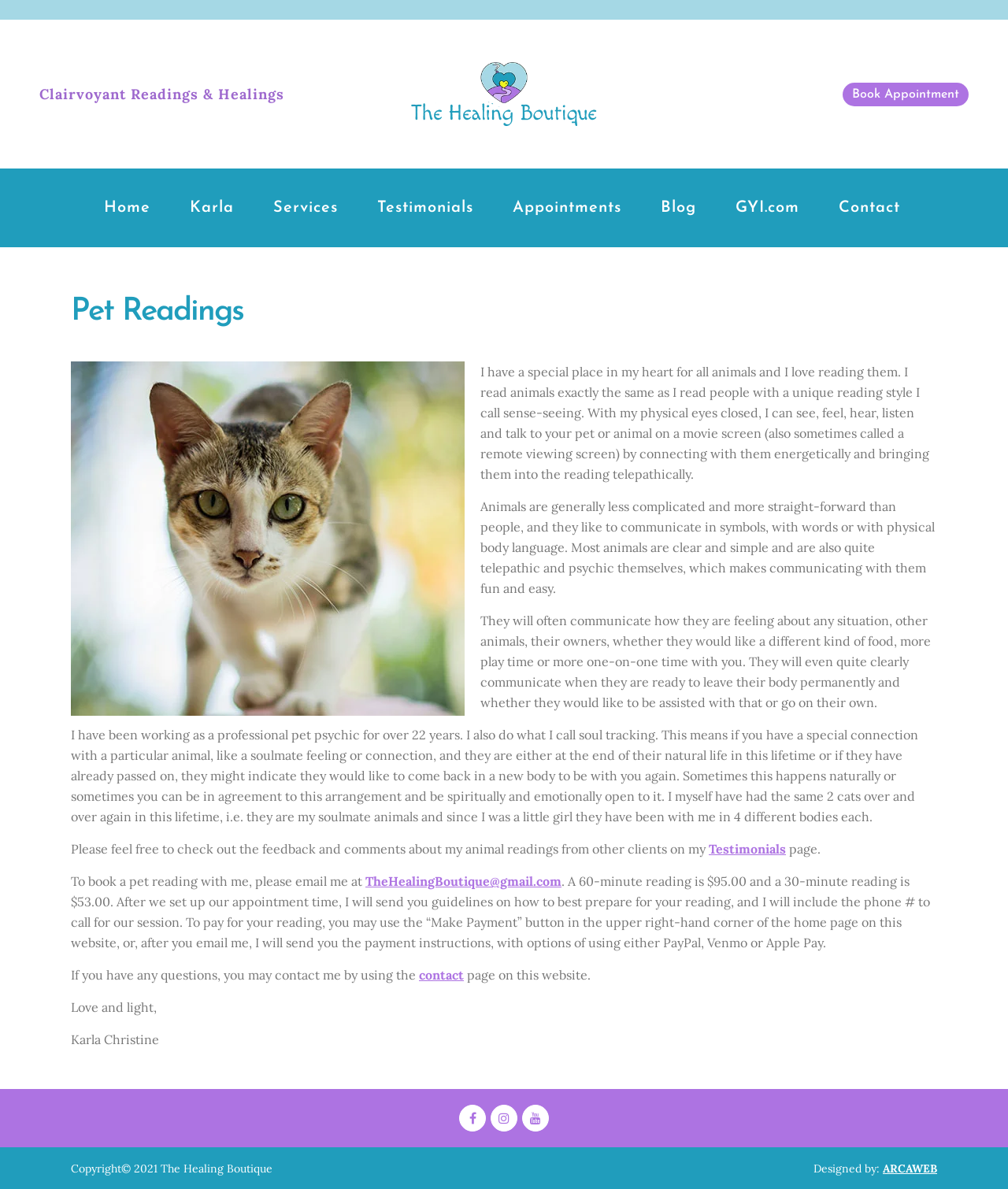Find the bounding box coordinates for the UI element whose description is: "Book Appointment". The coordinates should be four float numbers between 0 and 1, in the format [left, top, right, bottom].

[0.836, 0.069, 0.961, 0.089]